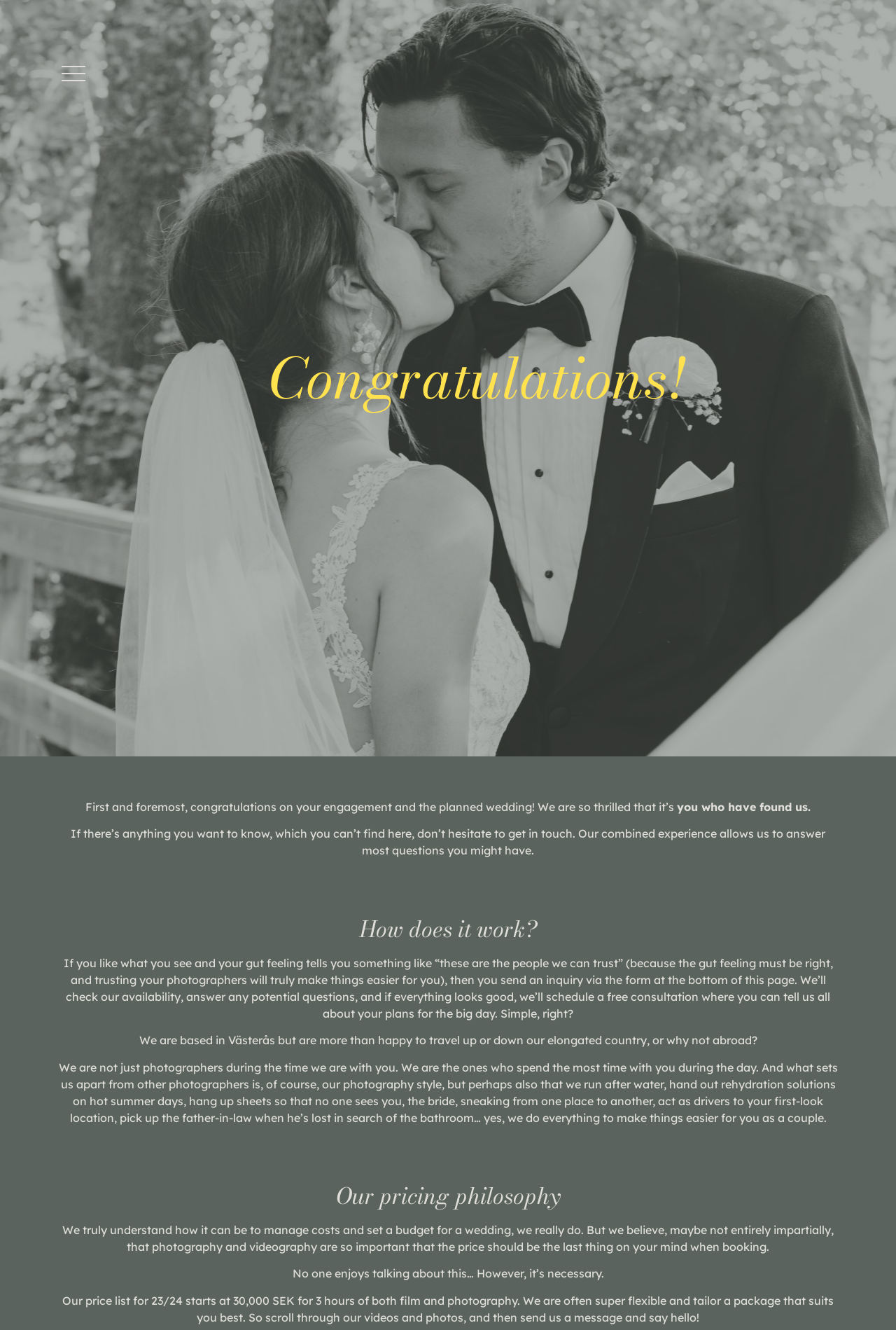What is the purpose of the free consultation? Analyze the screenshot and reply with just one word or a short phrase.

To discuss plans